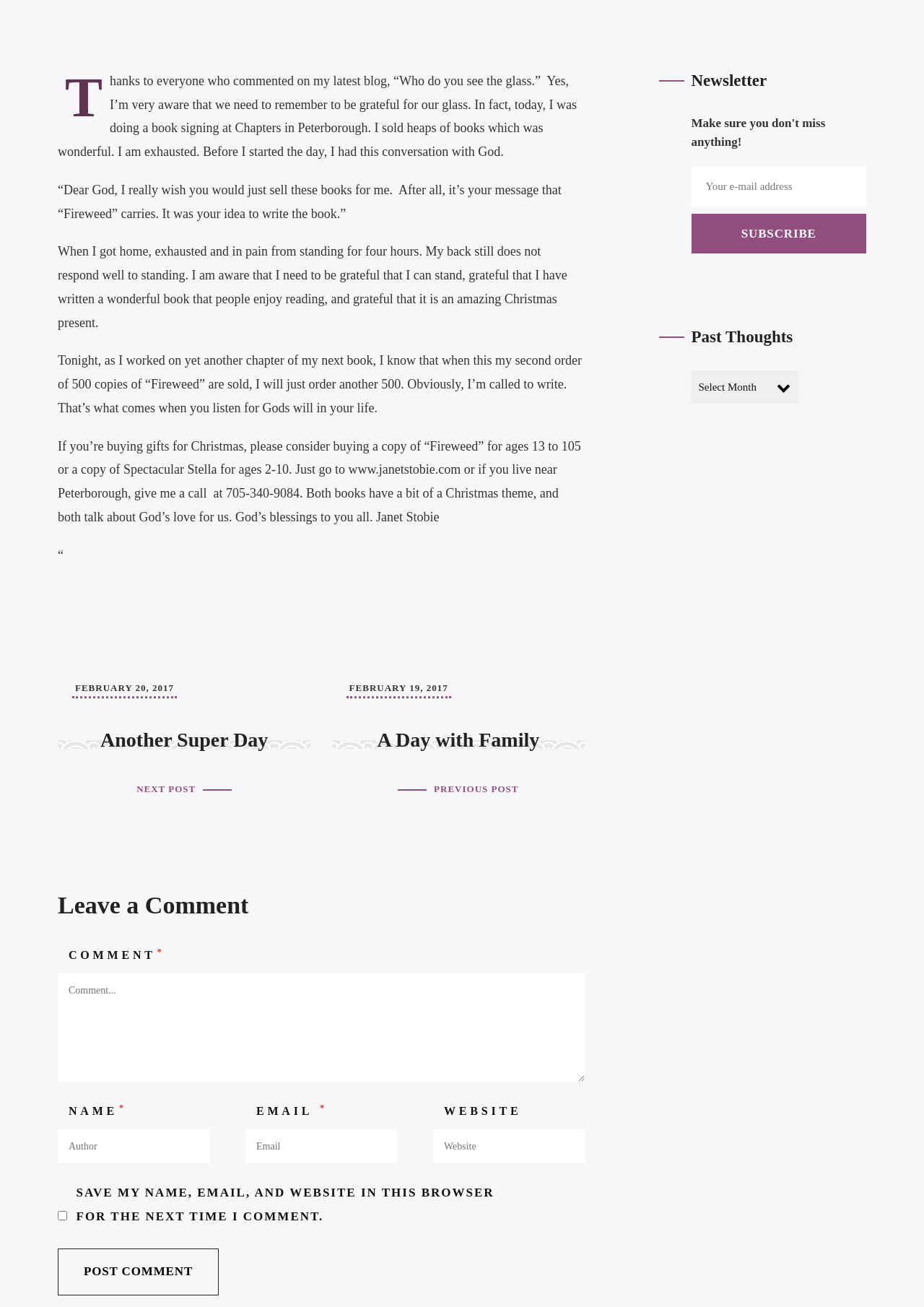Using the description "subscribe", predict the bounding box of the relevant HTML element.

[0.062, 0.25, 0.938, 0.28]